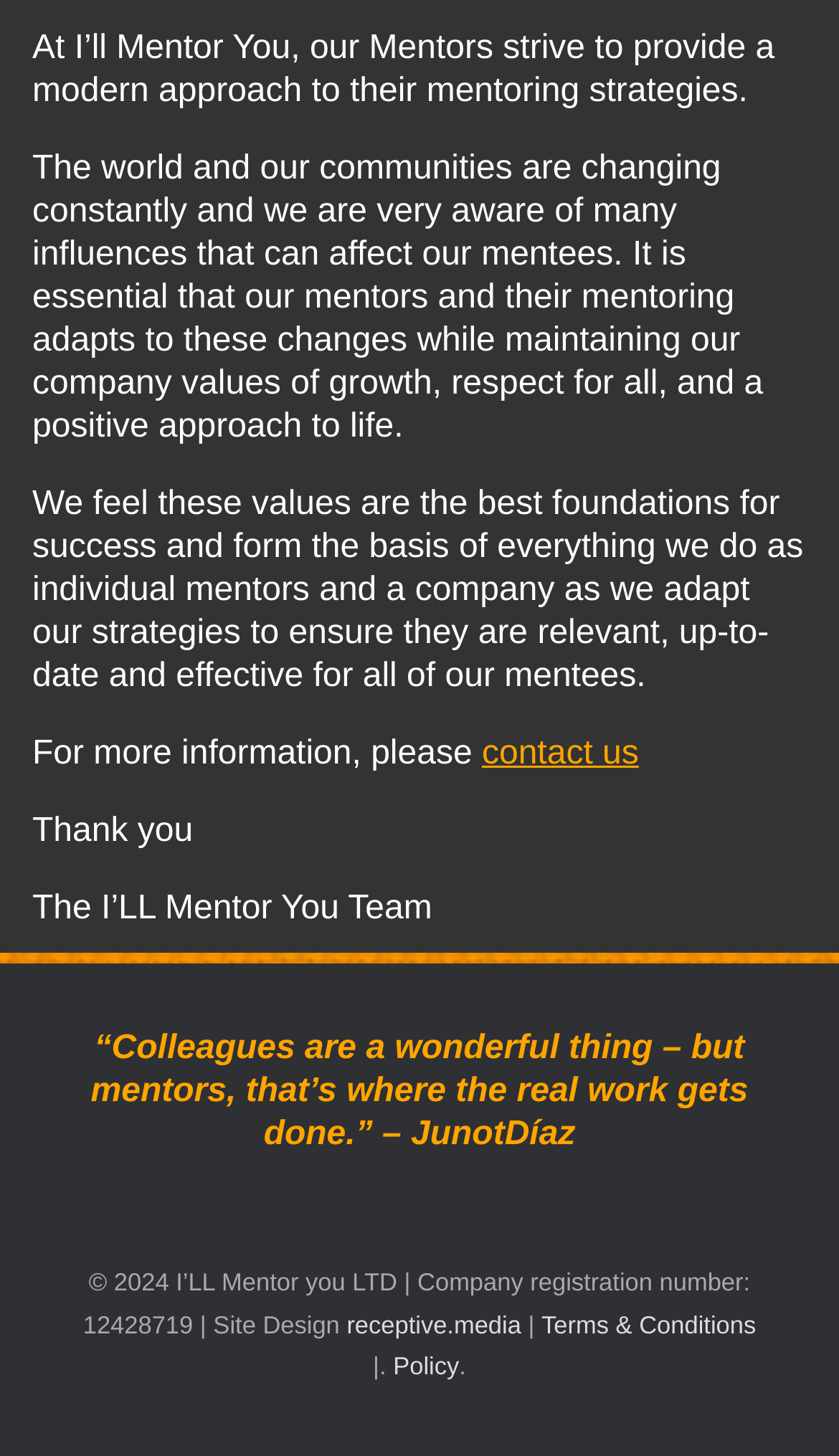What are the company values?
Provide a comprehensive and detailed answer to the question.

The company values are growth, respect for all, and a positive approach to life, as mentioned in the second paragraph of the webpage, which states that these values are the best foundations for success and form the basis of everything they do as individual mentors and a company.